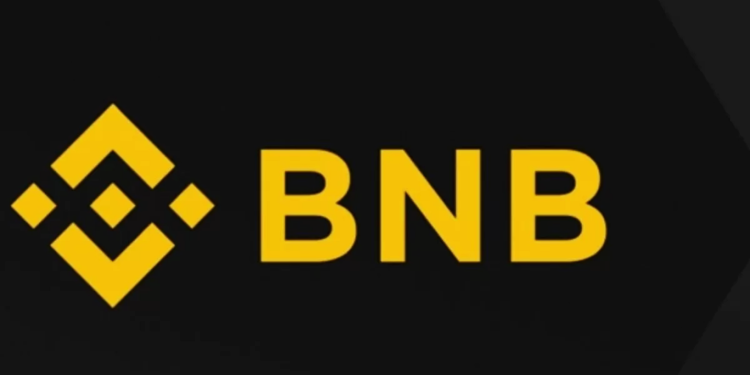Explain the image in detail, mentioning the main subjects and background elements.

The image features the distinct logo of the BNB Chain, prominently displaying the letters "BNB" in a bold yellow font against a sleek black background. Accompanying this text is a stylized diamond symbol, synonymous with Binance, which highlights the brand's identity in the world of cryptocurrency. This logo represents the BNB Luban Hardfork, a significant network upgrade aimed at enhancing speed, security, and relayer management within the BNB Chain, as detailed in recent content from BlockNews.com. The visual captures the essence of the BNB brand and its ongoing evolution in the blockchain ecosystem.